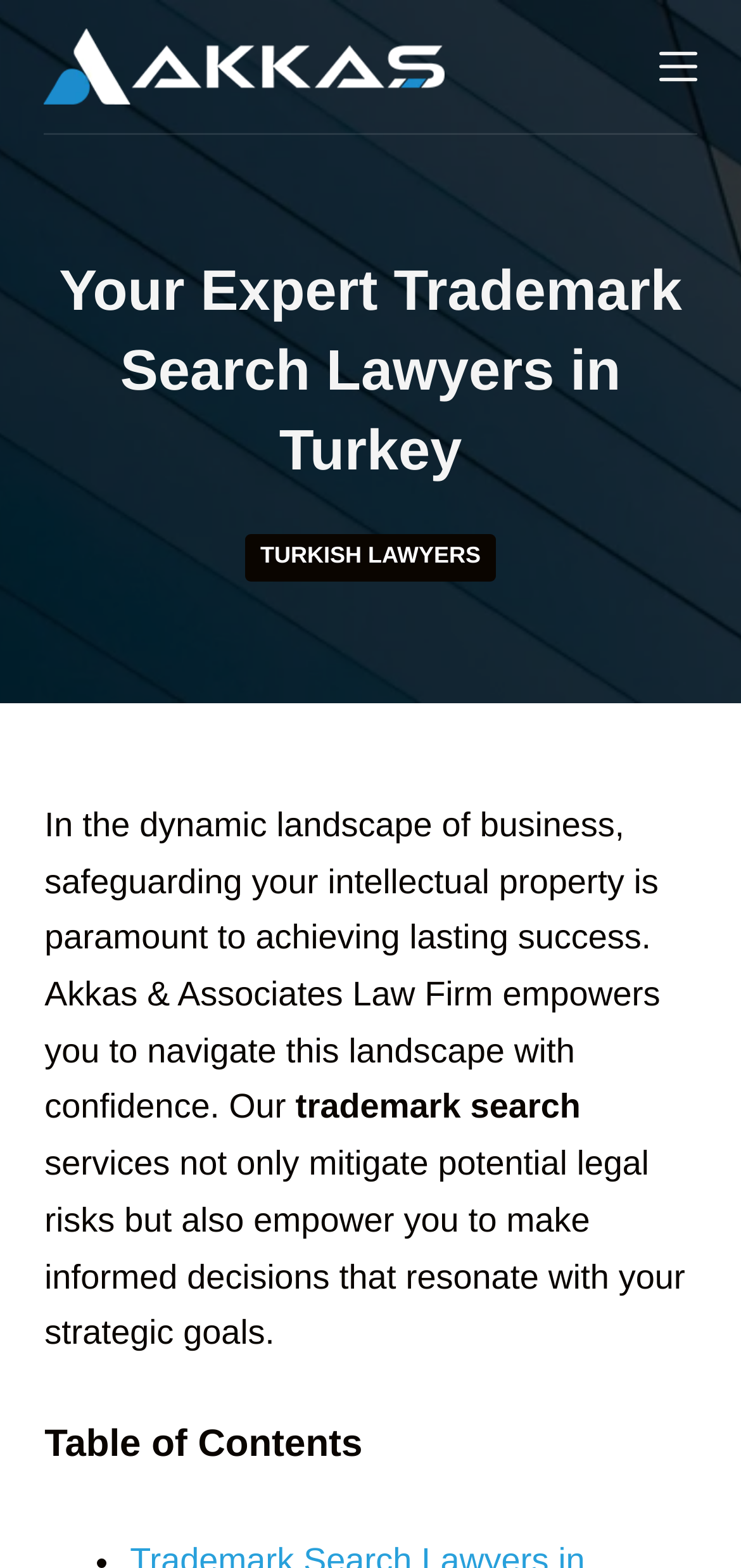What is the layout of the webpage?
Look at the image and respond with a one-word or short-phrase answer.

Header and content section